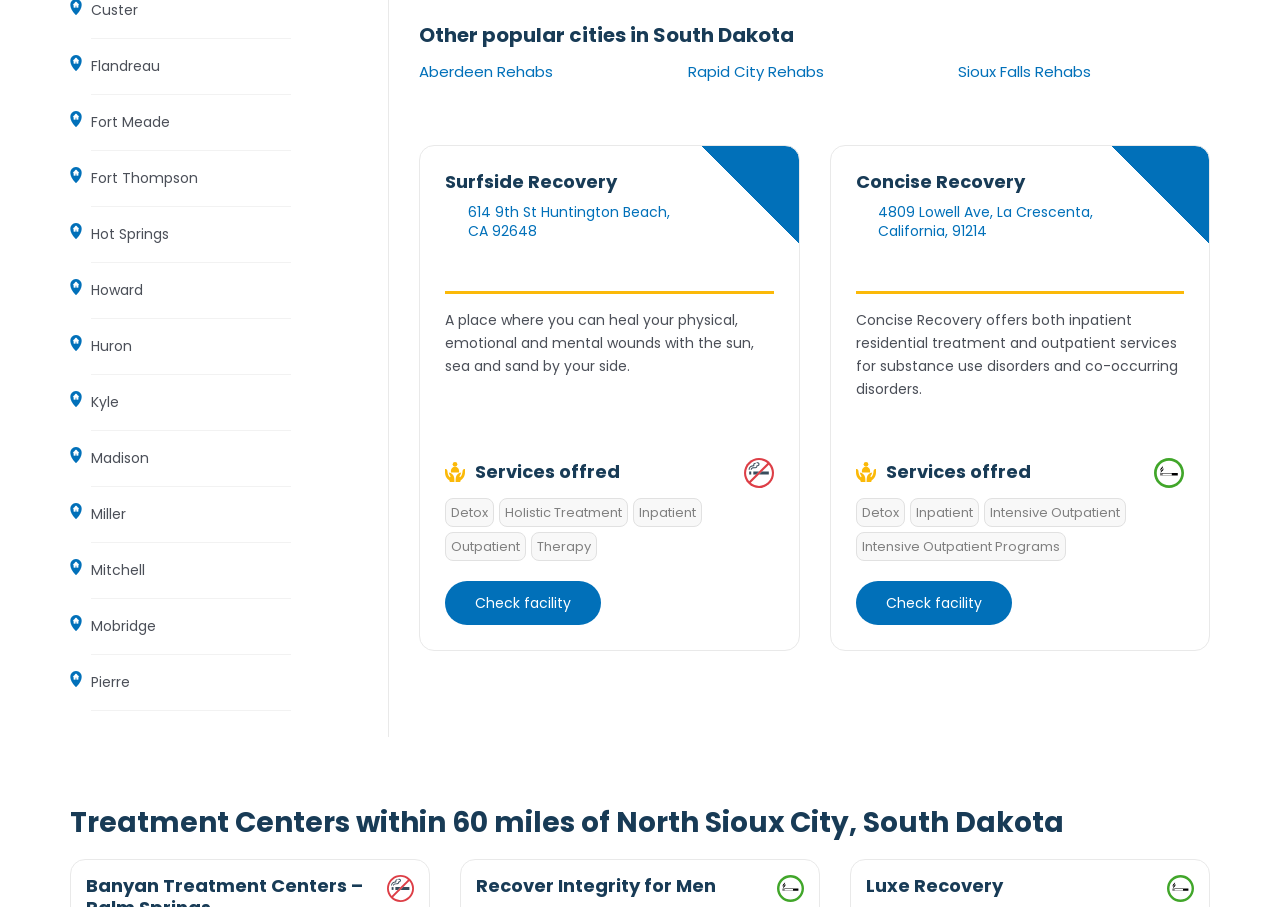Find the bounding box coordinates for the HTML element described in this sentence: "44". Provide the coordinates as four float numbers between 0 and 1, in the format [left, top, right, bottom].

None